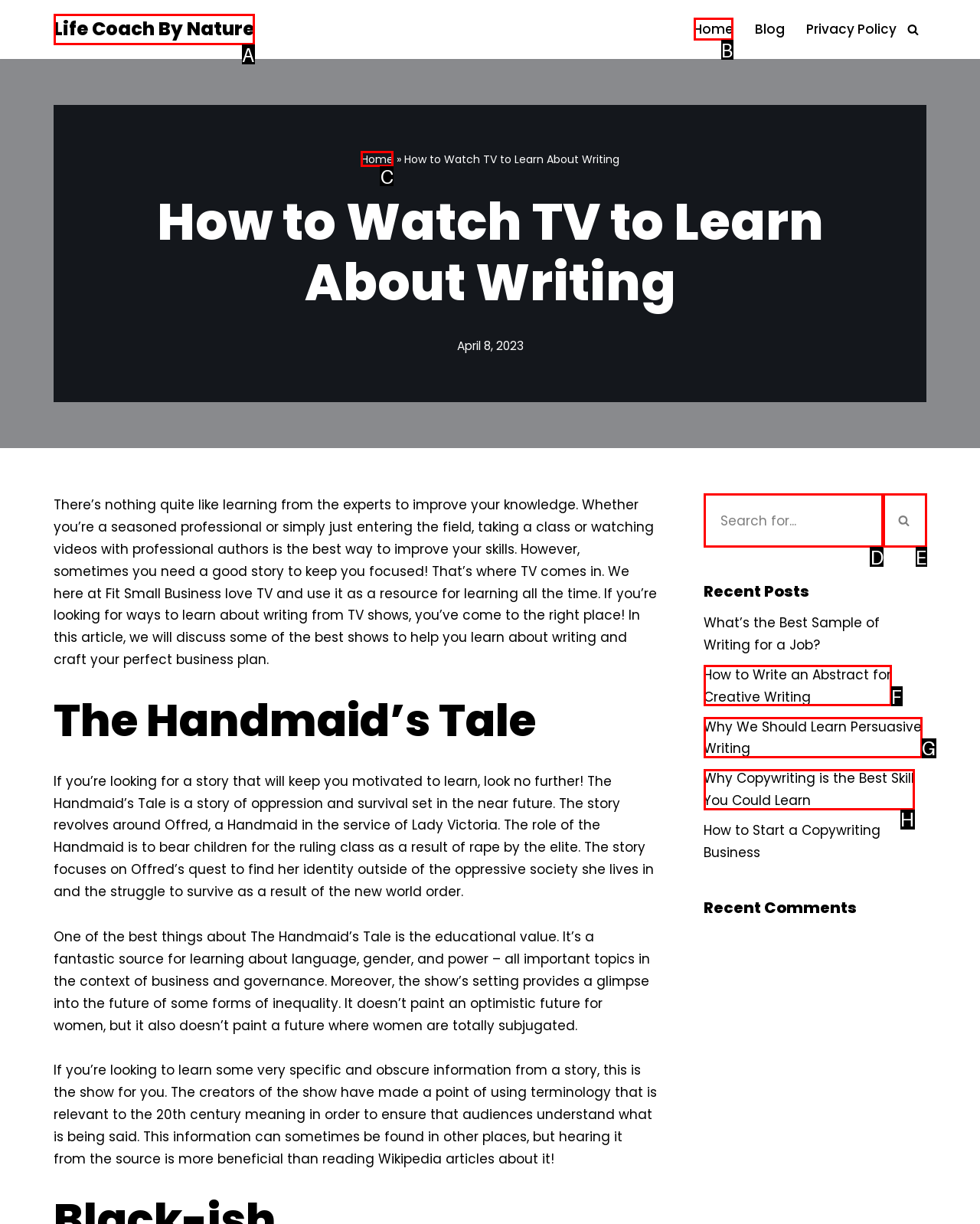Pick the HTML element that should be clicked to execute the task: Click the 'Home' link at the top
Respond with the letter corresponding to the correct choice.

B